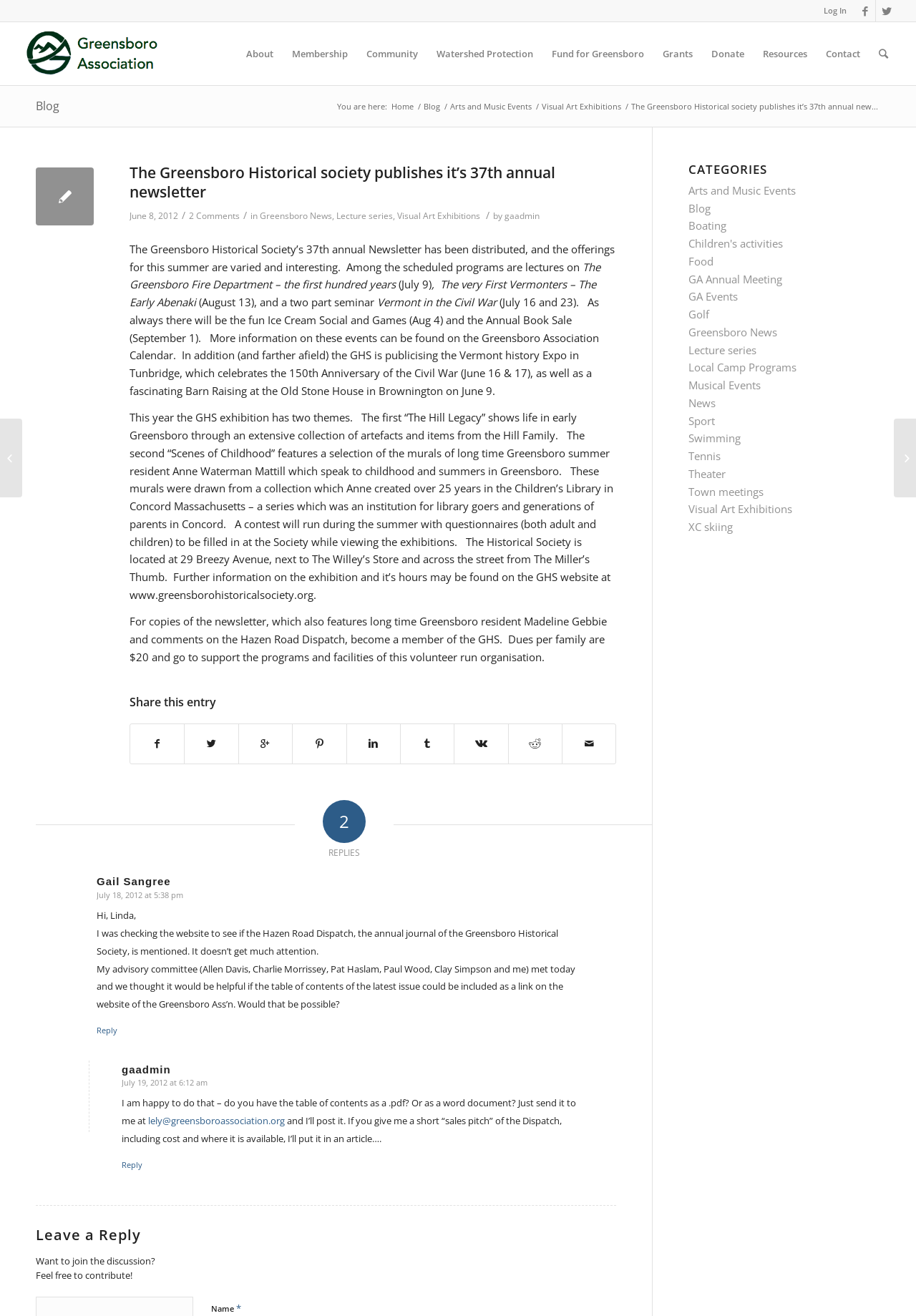Please identify the coordinates of the bounding box that should be clicked to fulfill this instruction: "Click Log In".

[0.9, 0.0, 0.925, 0.016]